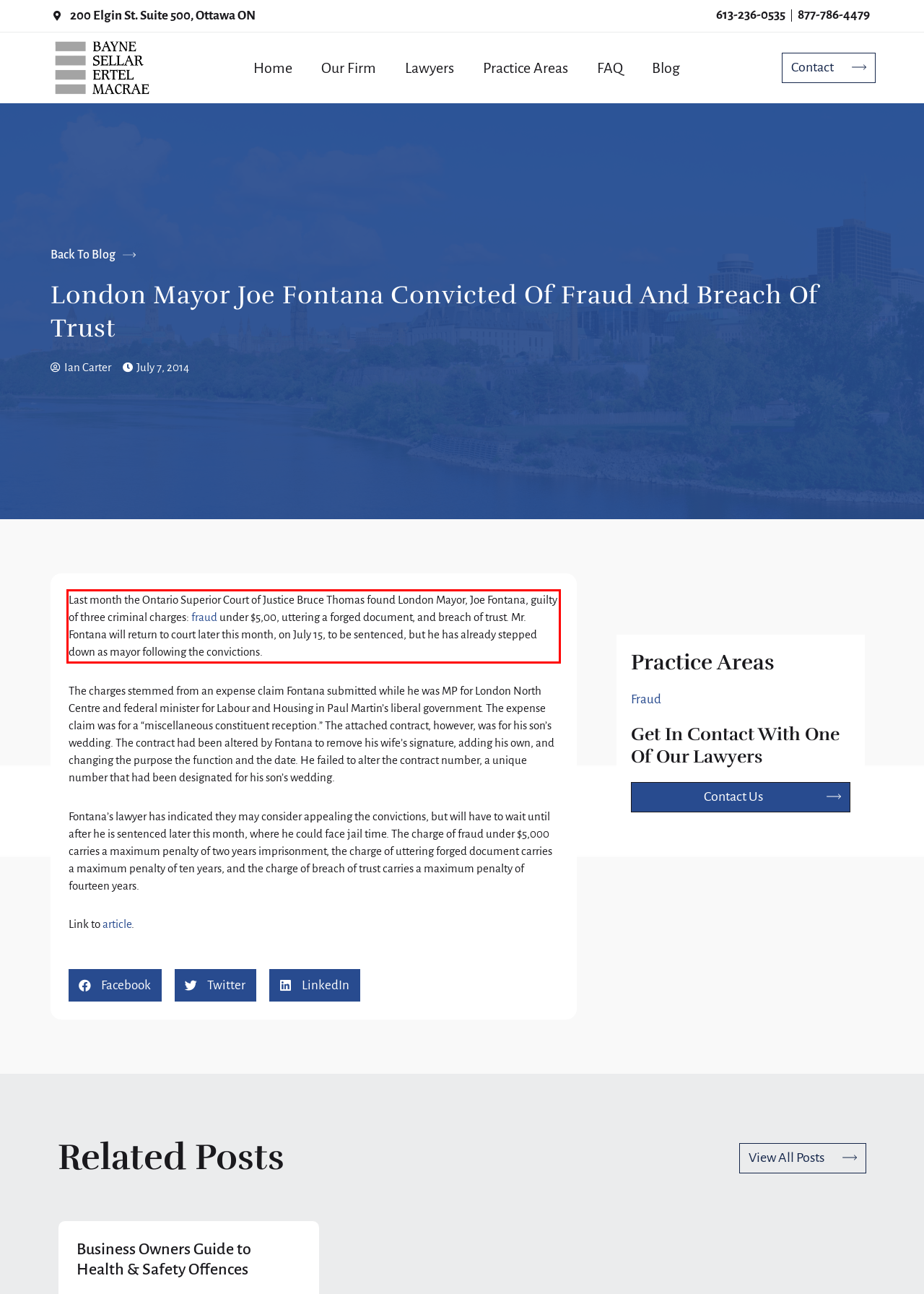Given a webpage screenshot, locate the red bounding box and extract the text content found inside it.

Last month the Ontario Superior Court of Justice Bruce Thomas found London Mayor, Joe Fontana, guilty of three criminal charges: fraud under $5,00, uttering a forged document, and breach of trust. Mr. Fontana will return to court later this month, on July 15, to be sentenced, but he has already stepped down as mayor following the convictions.